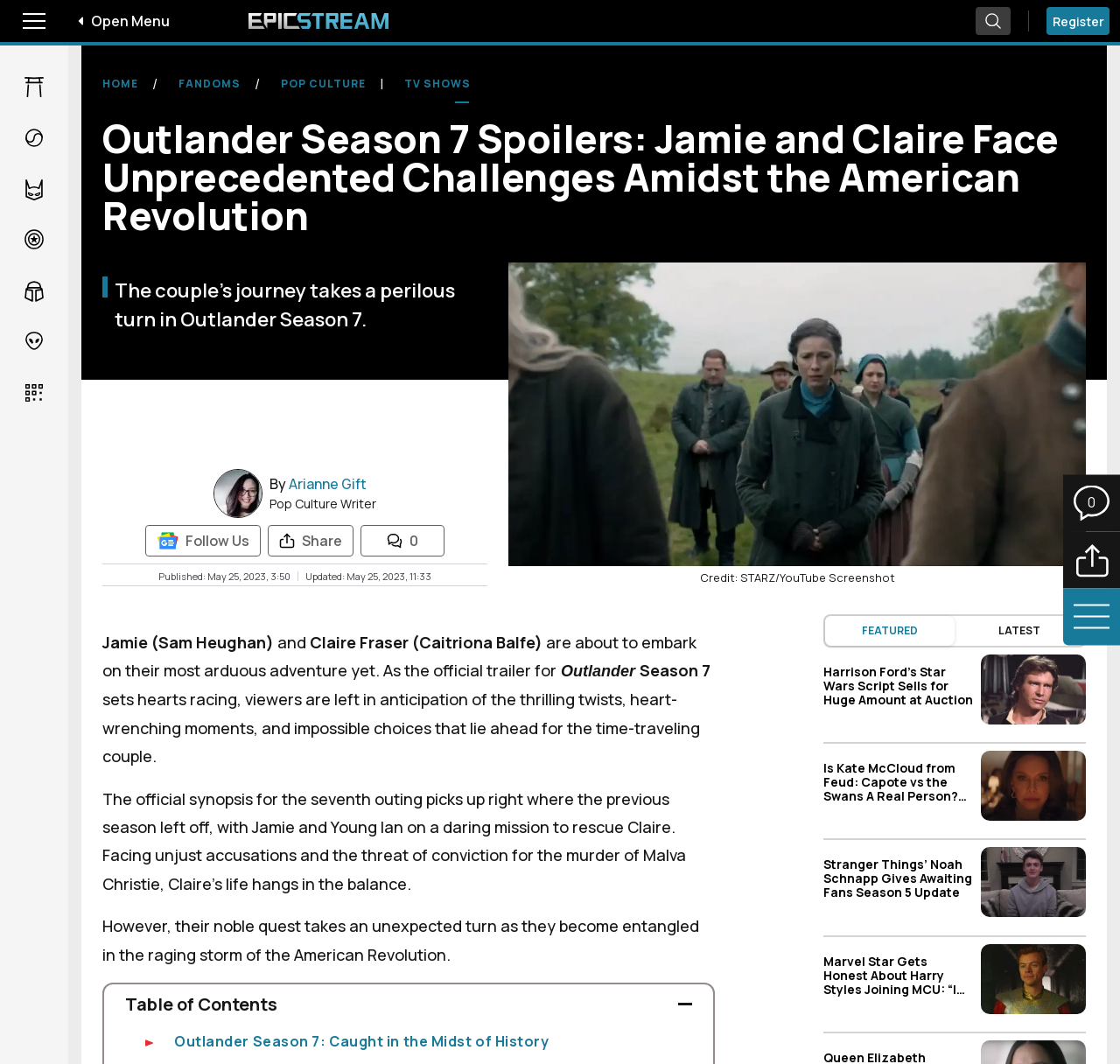Please answer the following question using a single word or phrase: 
What is the date of publication of the article?

May 25, 2023